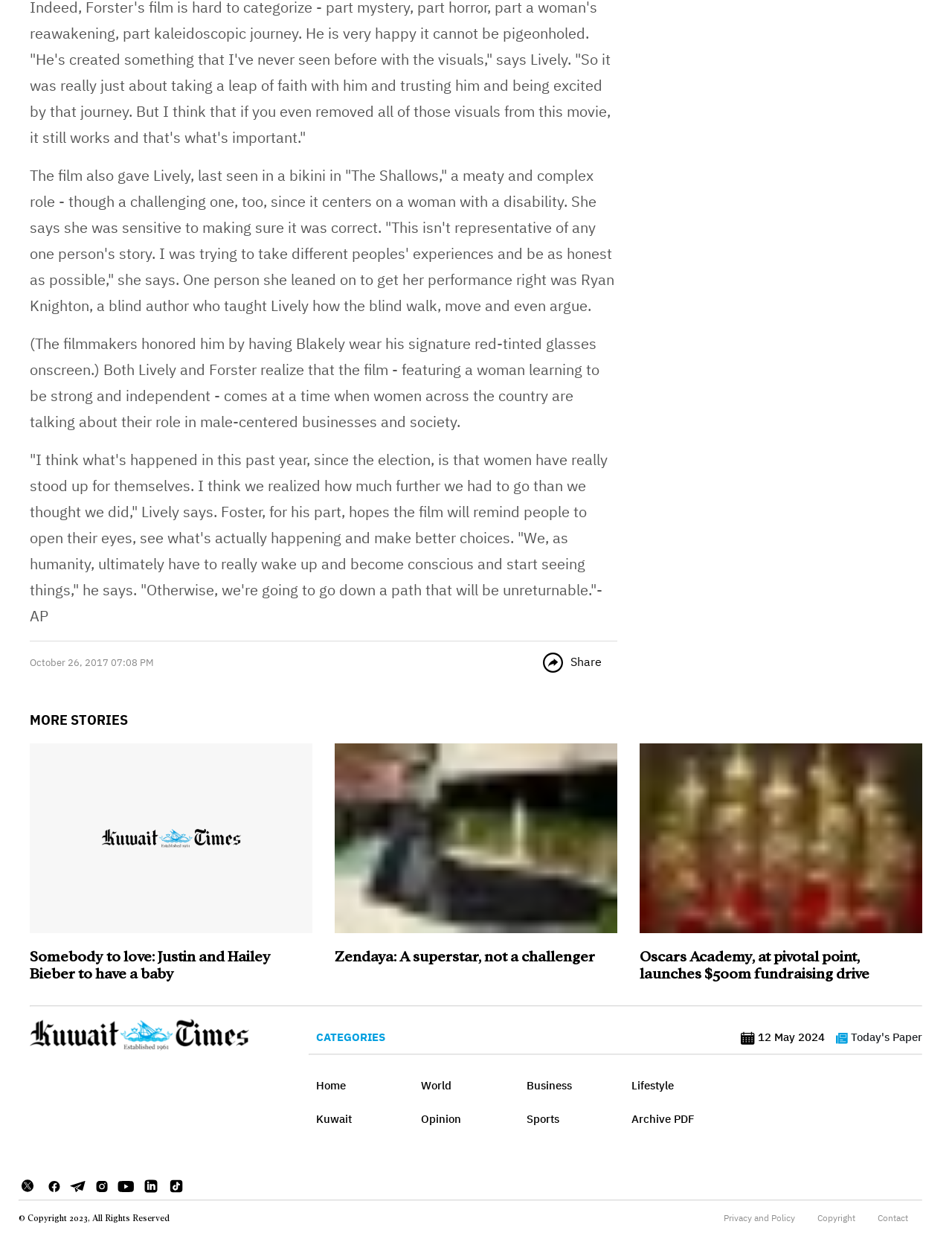Identify the bounding box coordinates for the element you need to click to achieve the following task: "Share the article". The coordinates must be four float values ranging from 0 to 1, formatted as [left, top, right, bottom].

[0.599, 0.529, 0.632, 0.541]